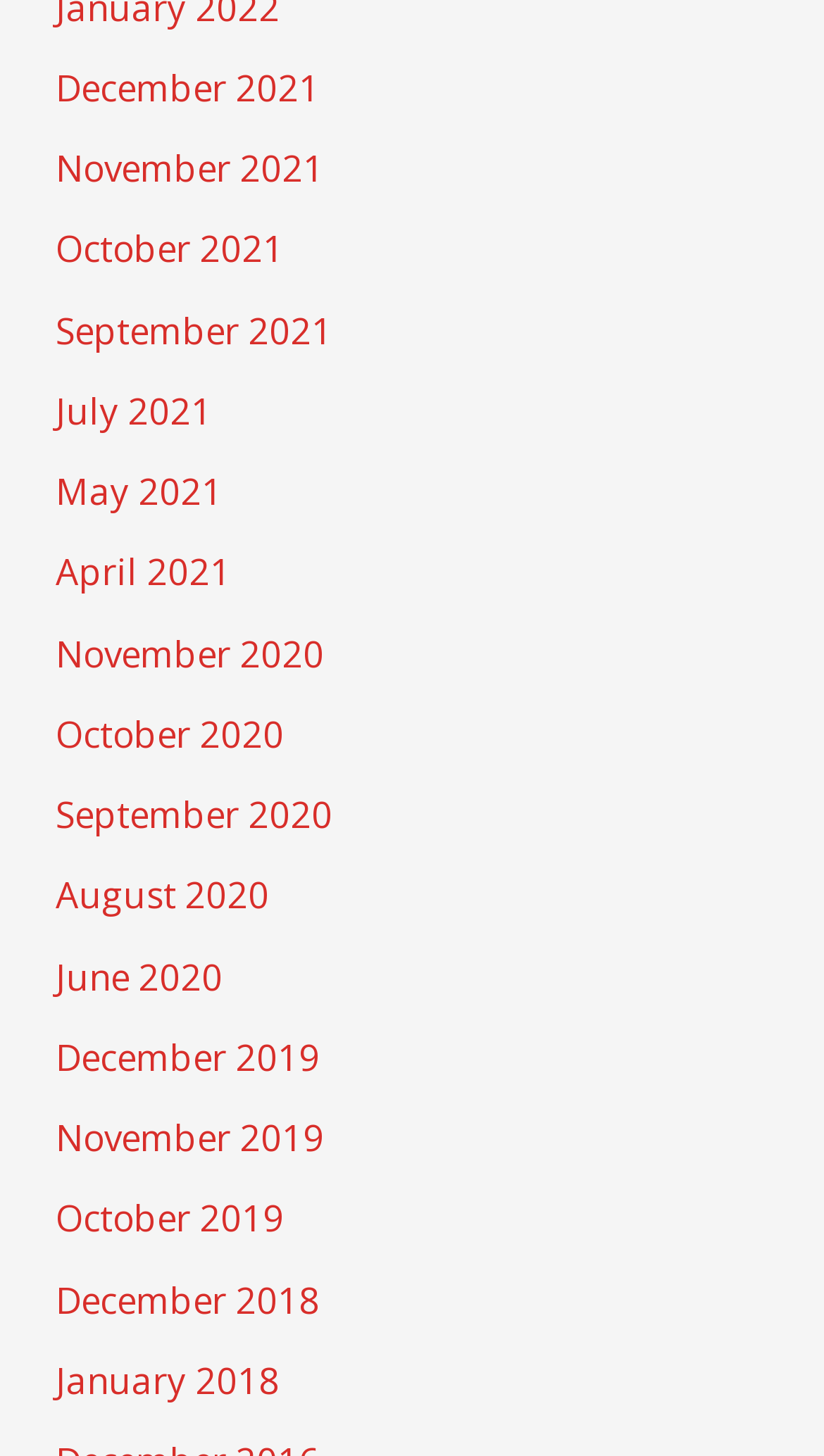Please provide the bounding box coordinates for the element that needs to be clicked to perform the following instruction: "Check September 2021 updates". The coordinates should be given as four float numbers between 0 and 1, i.e., [left, top, right, bottom].

[0.067, 0.21, 0.403, 0.243]